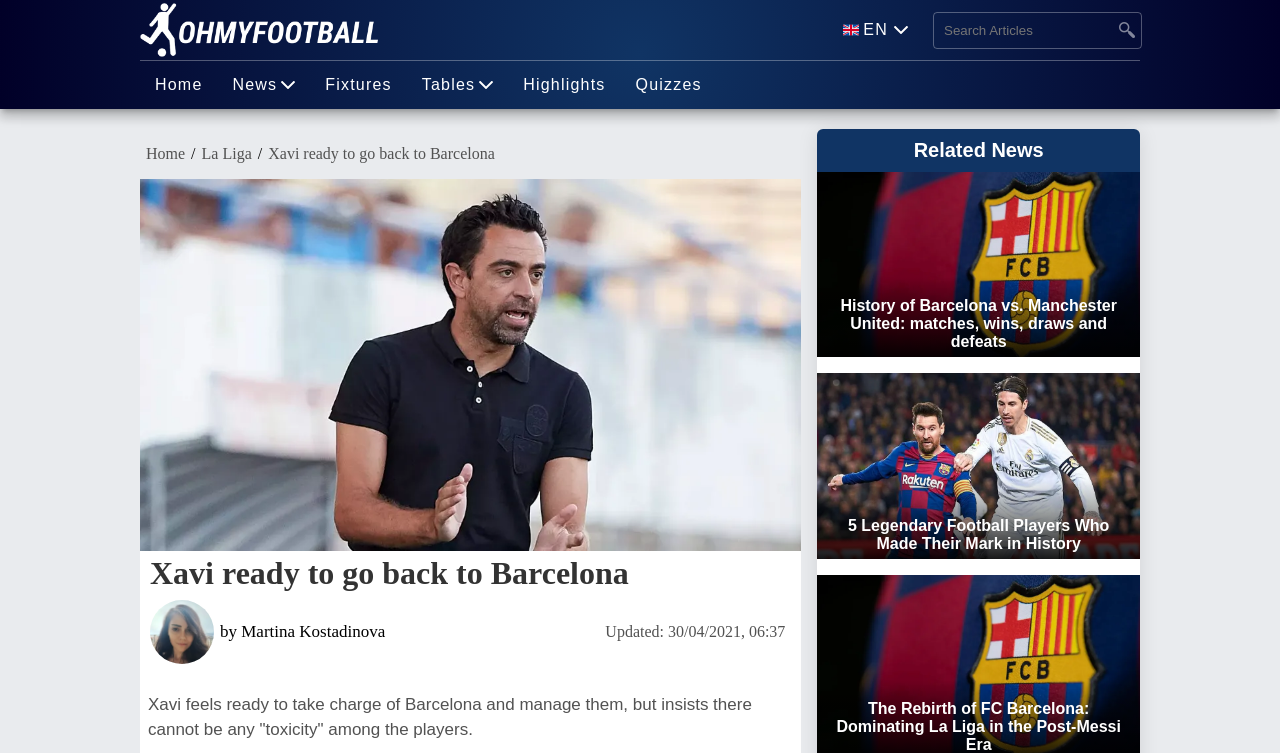Locate the bounding box coordinates of the UI element described by: "by Martina Kostadinova". Provide the coordinates as four float numbers between 0 and 1, formatted as [left, top, right, bottom].

[0.117, 0.796, 0.464, 0.881]